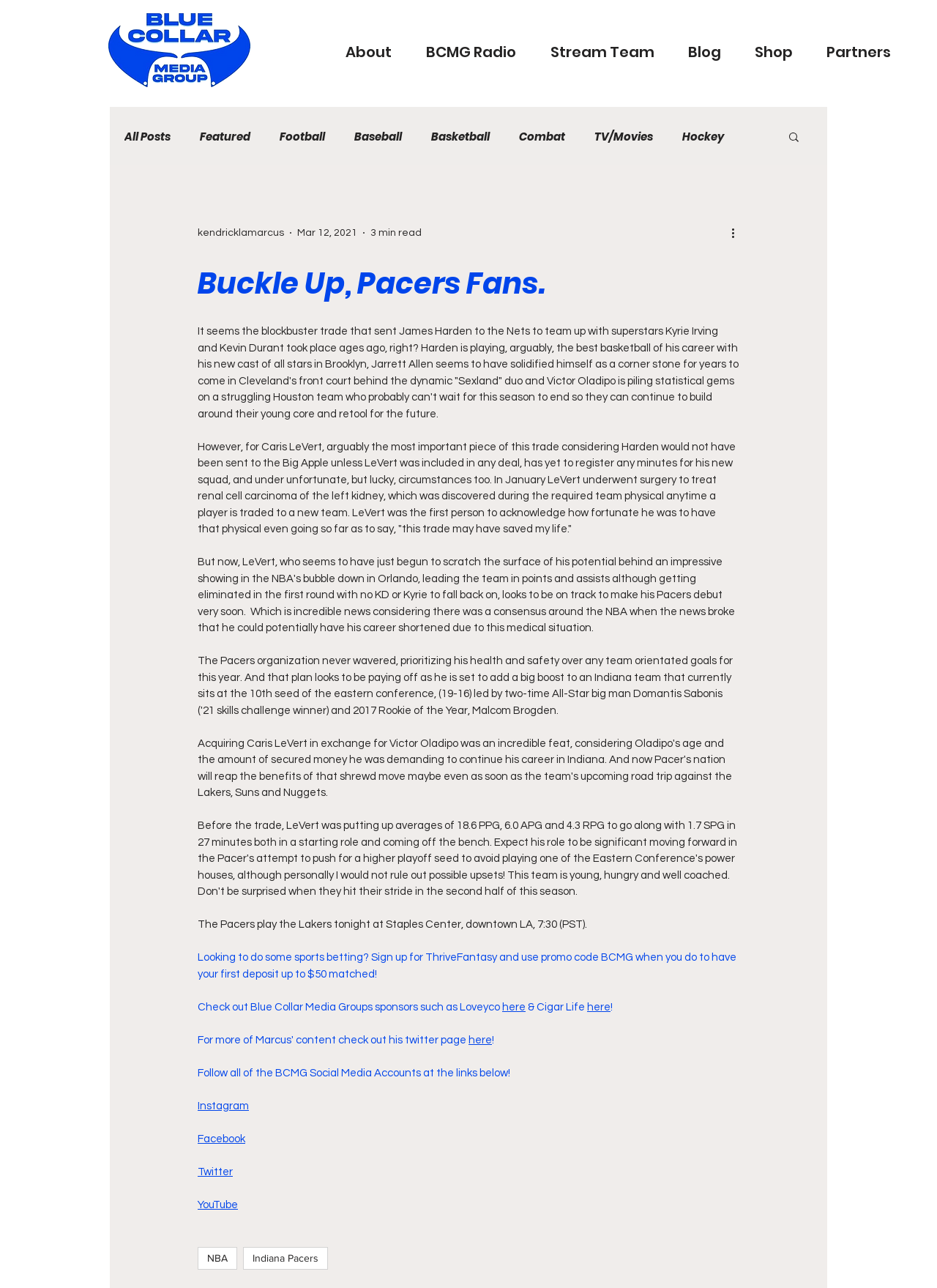Find the bounding box of the UI element described as: "Baseball". The bounding box coordinates should be given as four float values between 0 and 1, i.e., [left, top, right, bottom].

[0.378, 0.099, 0.429, 0.112]